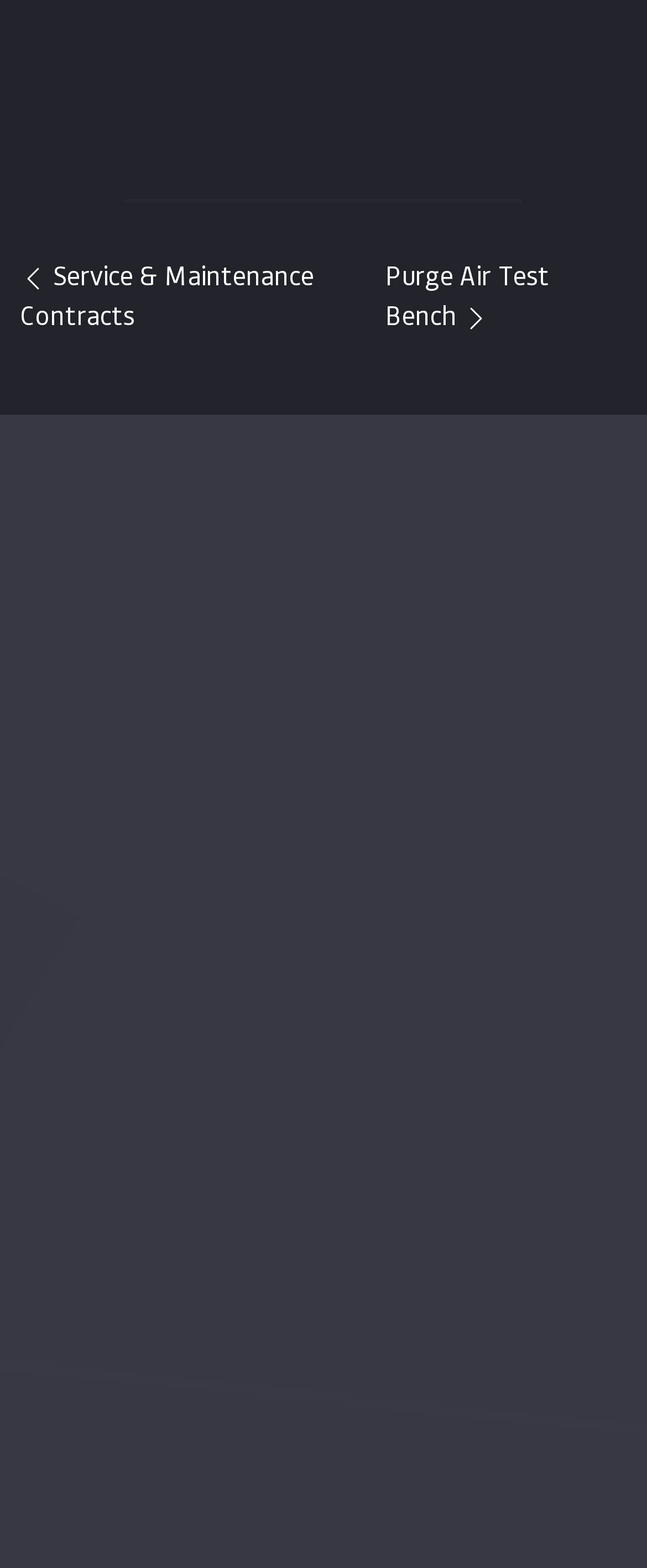What is the company name?
Use the screenshot to answer the question with a single word or phrase.

EP Ehrler Prüftechnik Engineering